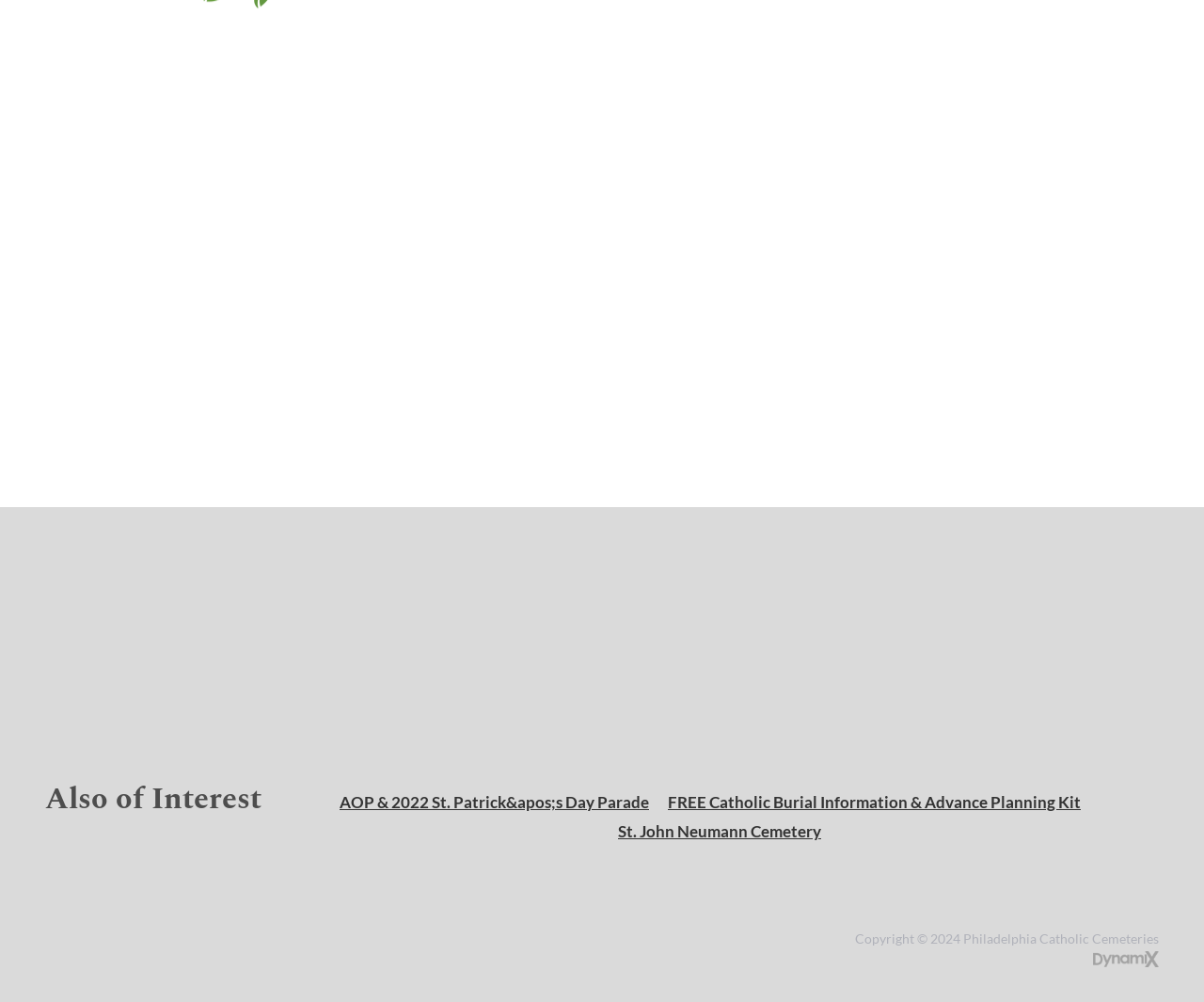Find and indicate the bounding box coordinates of the region you should select to follow the given instruction: "View frequently asked questions".

[0.14, 0.718, 0.356, 0.749]